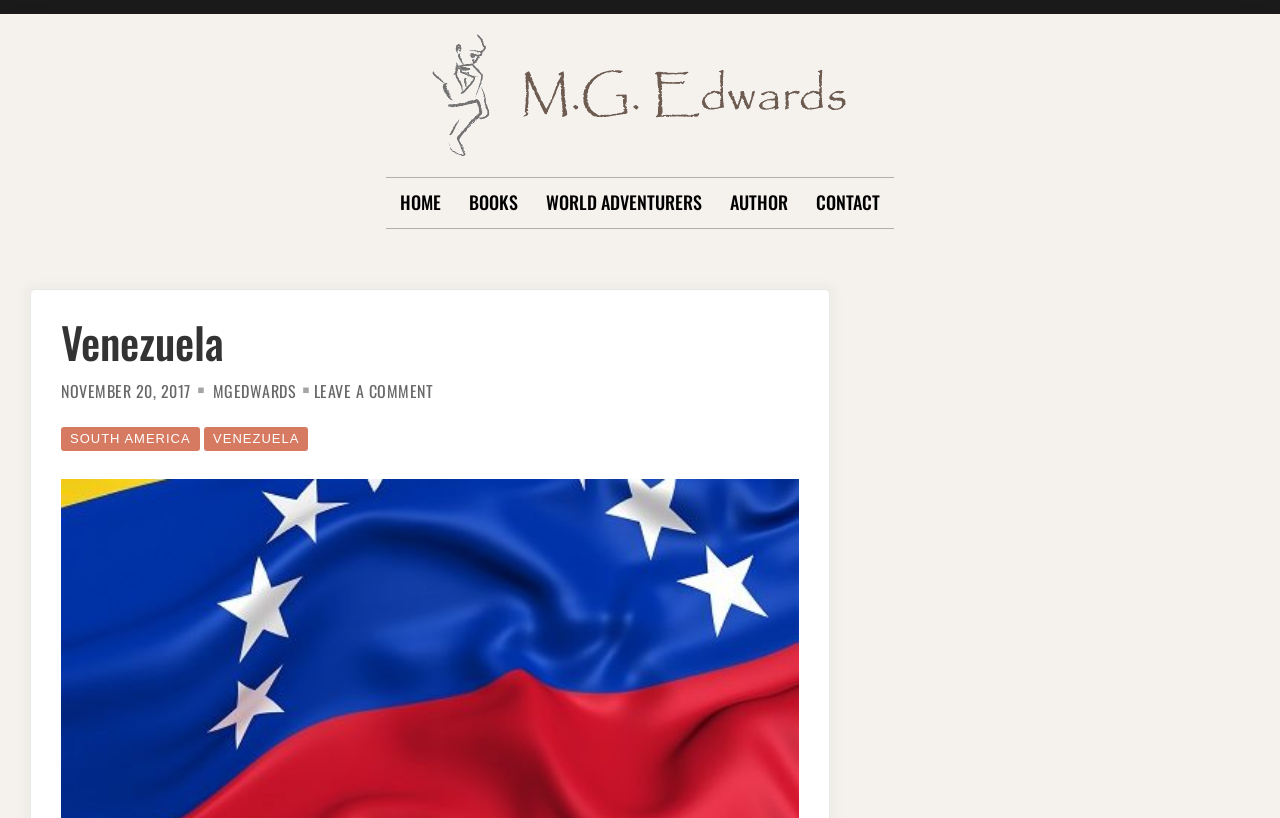Identify the bounding box coordinates of the section that should be clicked to achieve the task described: "contact the author".

[0.638, 0.218, 0.688, 0.278]